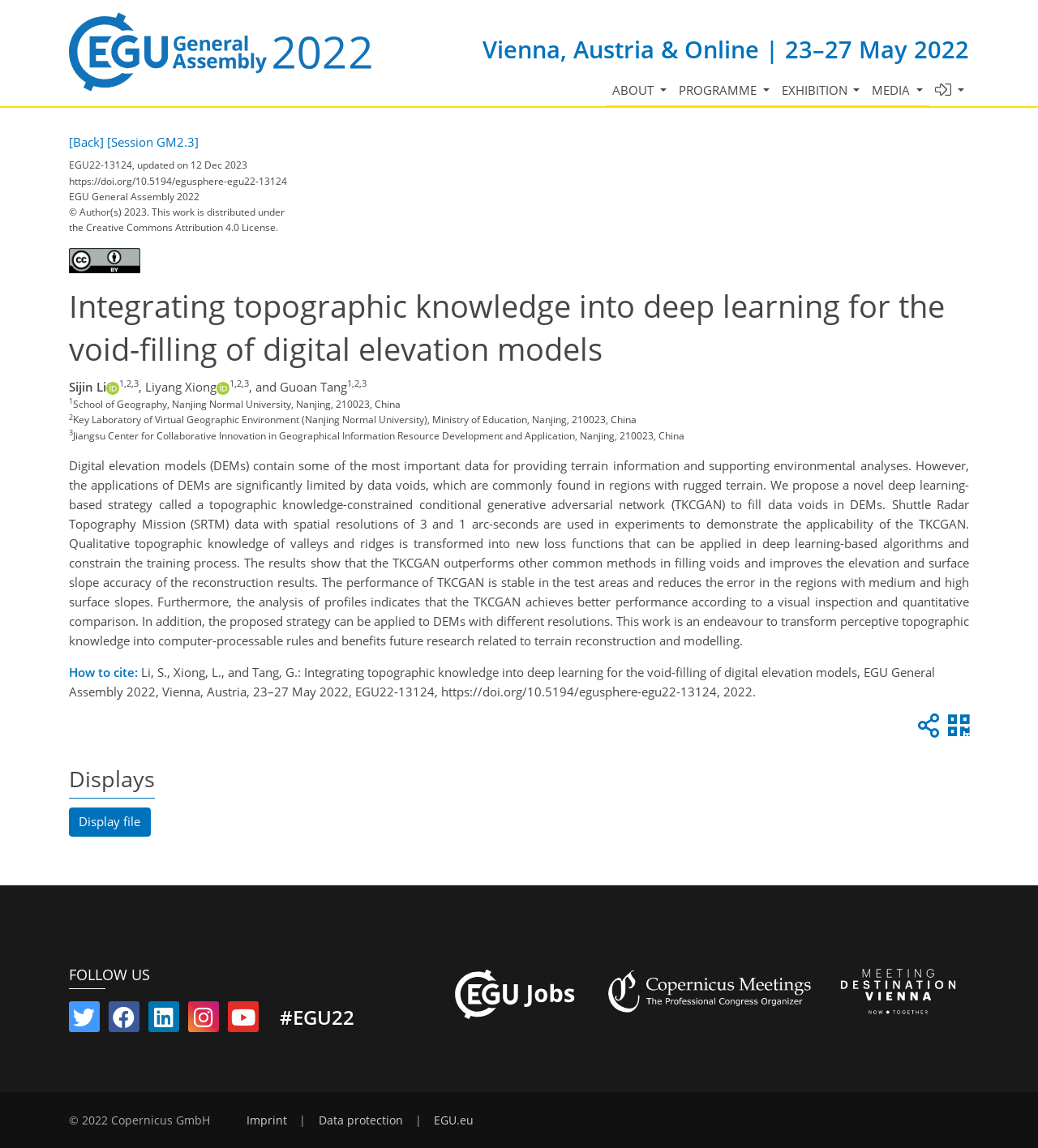Find the bounding box coordinates of the clickable element required to execute the following instruction: "Display the file". Provide the coordinates as four float numbers between 0 and 1, i.e., [left, top, right, bottom].

[0.066, 0.703, 0.145, 0.729]